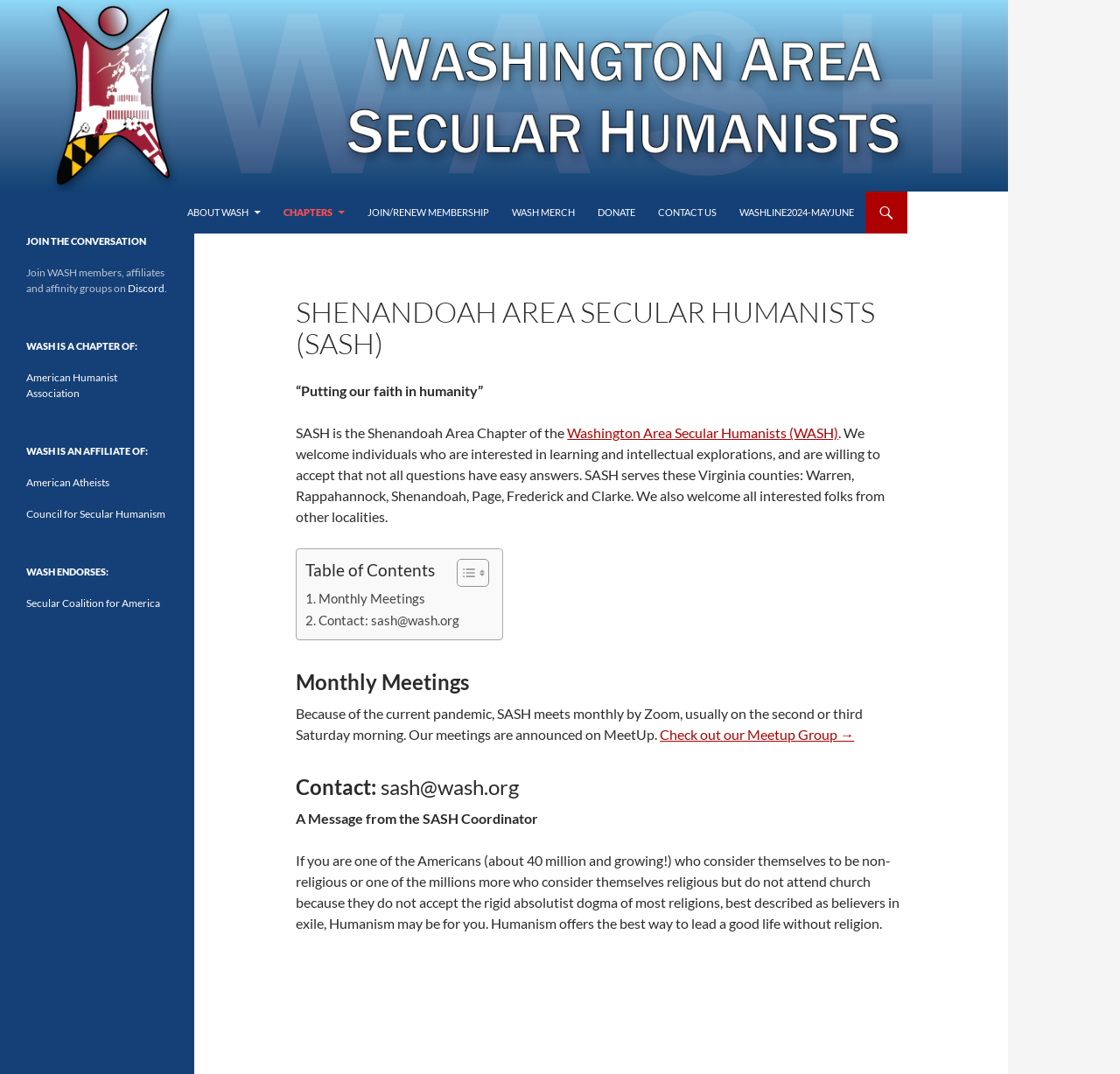Please identify the bounding box coordinates of the element's region that should be clicked to execute the following instruction: "Join the conversation on Discord". The bounding box coordinates must be four float numbers between 0 and 1, i.e., [left, top, right, bottom].

[0.114, 0.263, 0.147, 0.275]